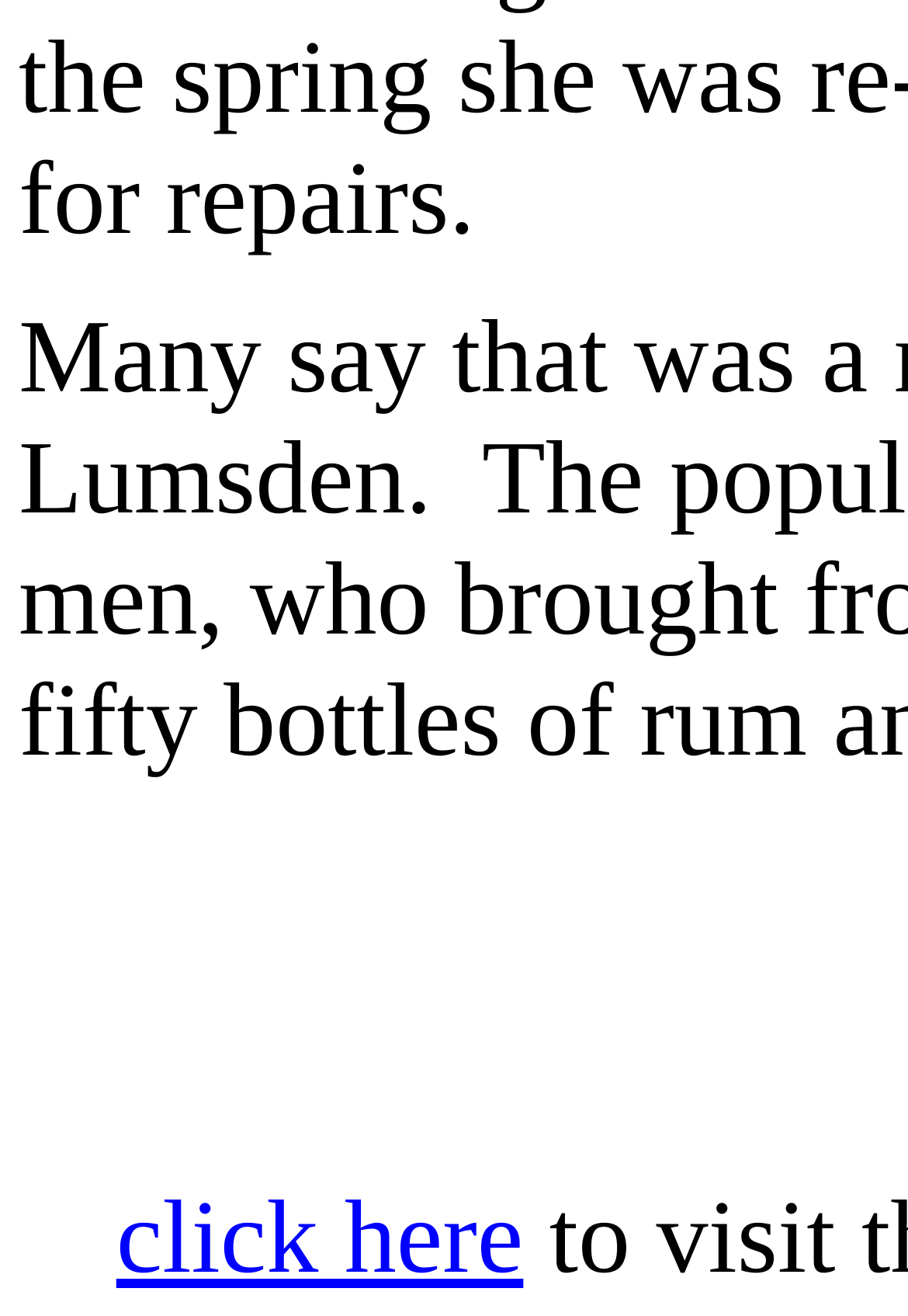Extract the bounding box coordinates of the UI element described: "click here". Provide the coordinates in the format [left, top, right, bottom] with values ranging from 0 to 1.

[0.128, 0.896, 0.576, 0.984]